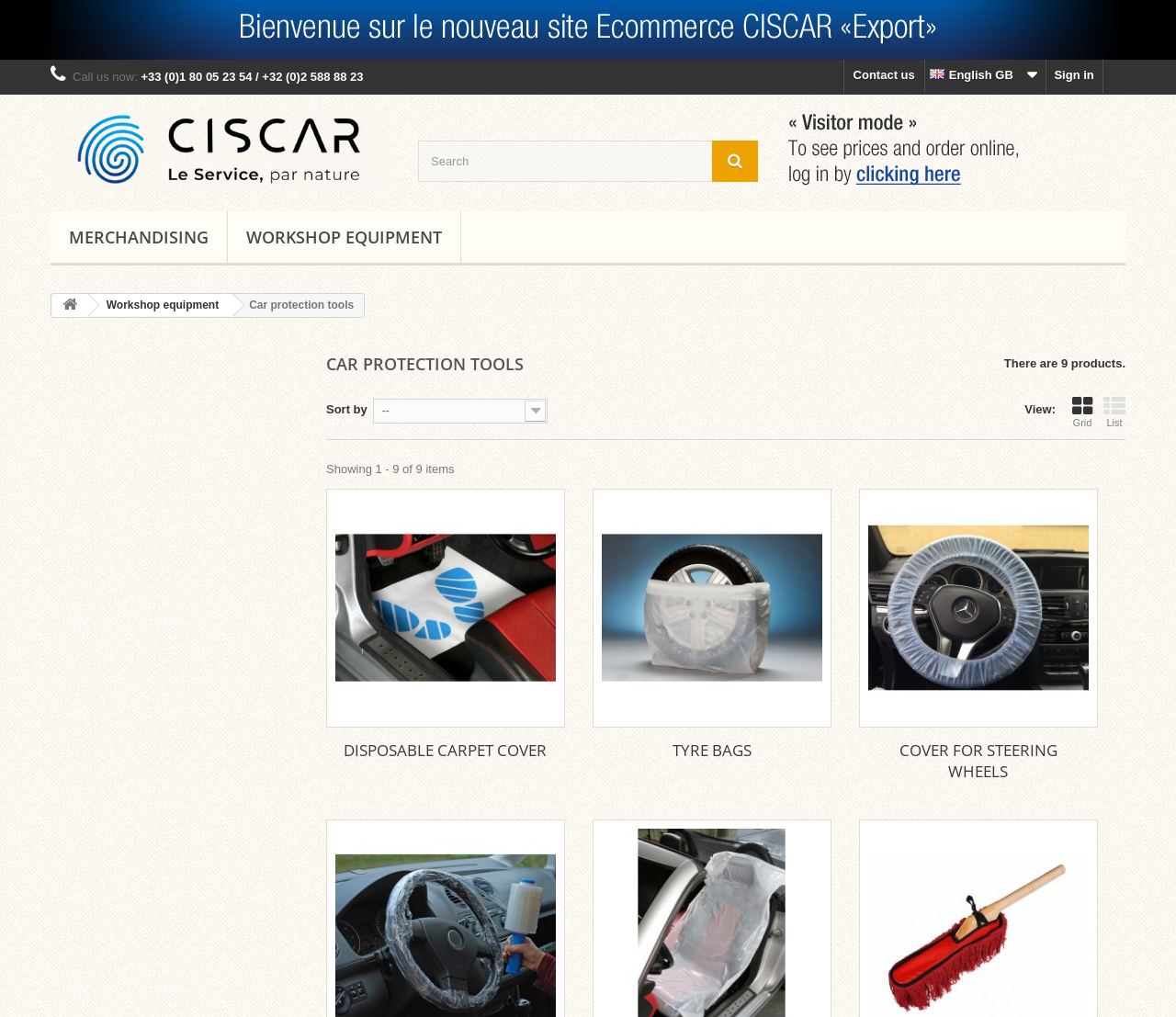Create a detailed description of the webpage's content and layout.

The webpage is about car protection tools, specifically showcasing products from CISCAR. At the top, there is a welcome message "Welcome on the new webshop Ciscar 'EUROPE'" with an accompanying image. To the right of this message, there are links to sign in, contact us, and a language selection option with an English flag icon. Below this section, there is a call to action "Call us now" with two phone numbers.

On the left side, there is a logo of CISCAR with a link to the homepage. Next to it, there is a search bar with a magnifying glass icon and a button to submit the search query. Below the search bar, there is a horizontal menu with links to different categories, including "MERCHANDISING" and "WORKSHOP EQUIPMENT".

The main content of the page is divided into sections. The first section has a heading "CAR PROTECTION TOOLS" with a subheading indicating that there are 9 products. Below this heading, there are three product listings, each with an image, a heading, and a link to the product page. The products listed are "DISPOSABLE CARPET COVER", "TYRE BAGS", and "COVER FOR STEERING WHEELS". Each product listing has a brief description and a link to view more details.

To the right of the product listings, there are options to view the products in a grid or list format, as well as a dropdown menu to sort the products by different criteria. Below the product listings, there is a message indicating that all 9 products are being shown.